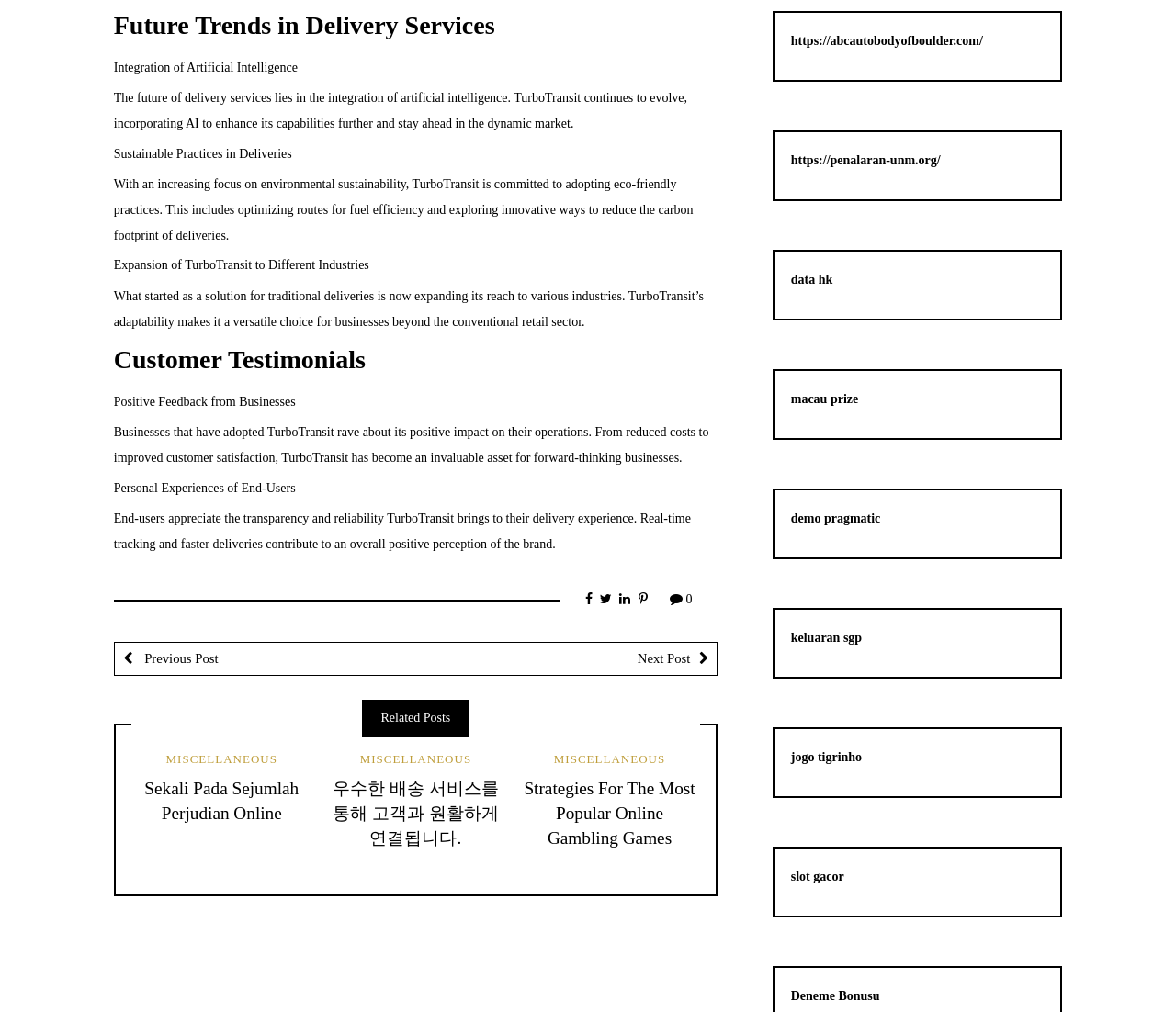Locate the bounding box coordinates of the element that should be clicked to execute the following instruction: "Click on the Next Post link".

[0.353, 0.635, 0.609, 0.667]